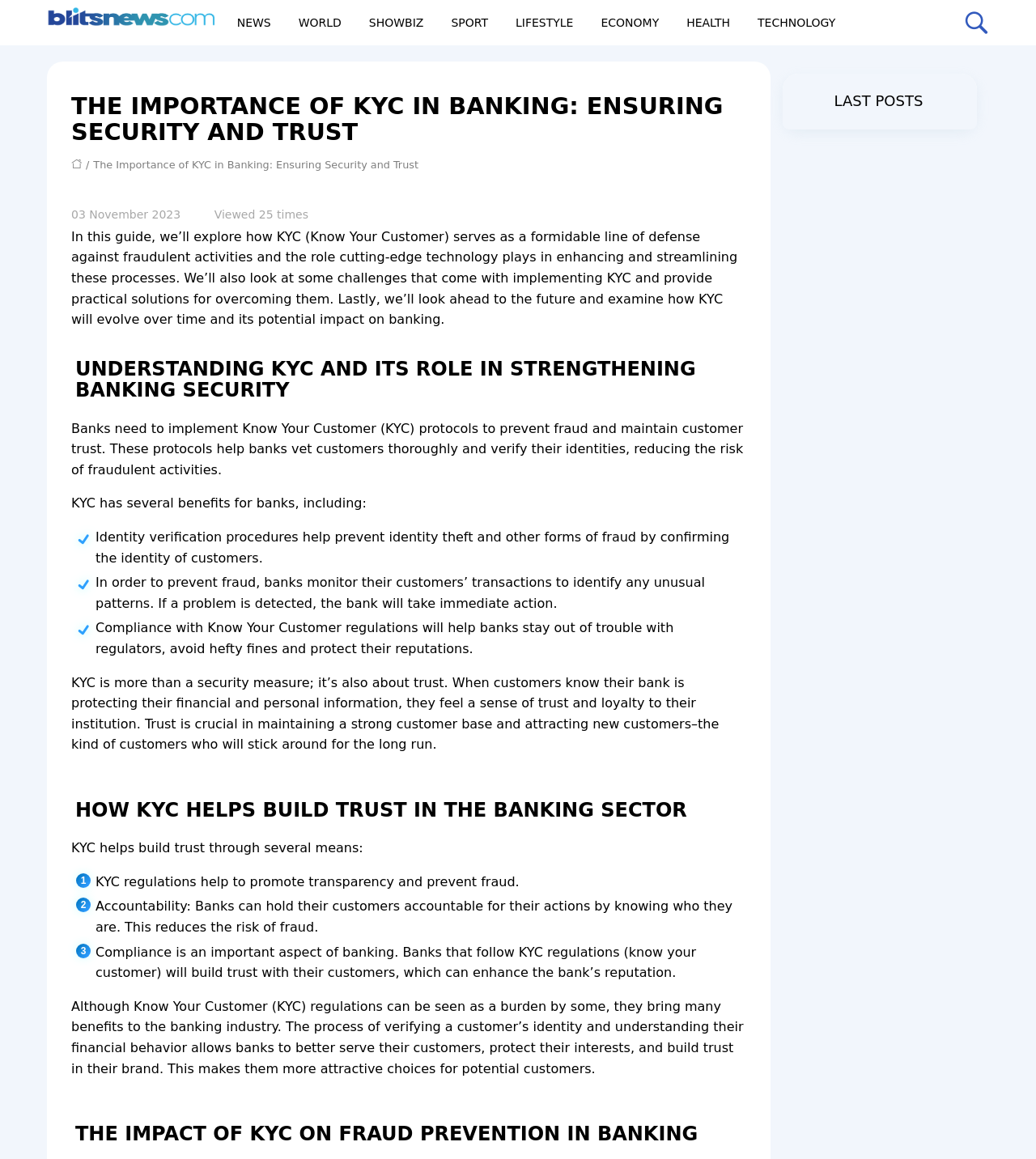Refer to the image and offer a detailed explanation in response to the question: What is the purpose of KYC regulations?

According to the webpage, the purpose of KYC regulations is to prevent fraud and maintain customer trust by verifying customer identities and understanding their financial behavior.